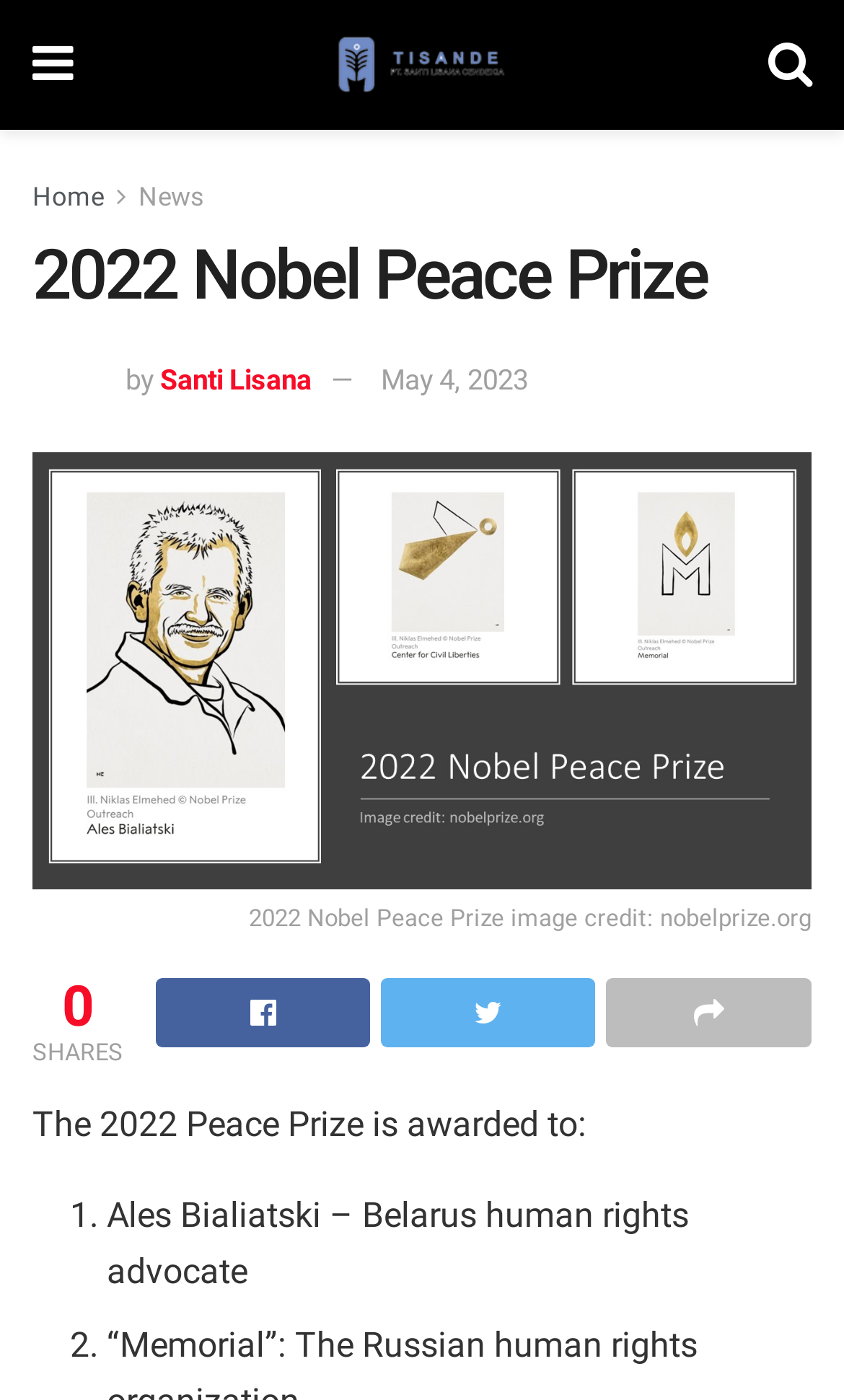What is the date mentioned on the webpage?
From the screenshot, provide a brief answer in one word or phrase.

May 4, 2023